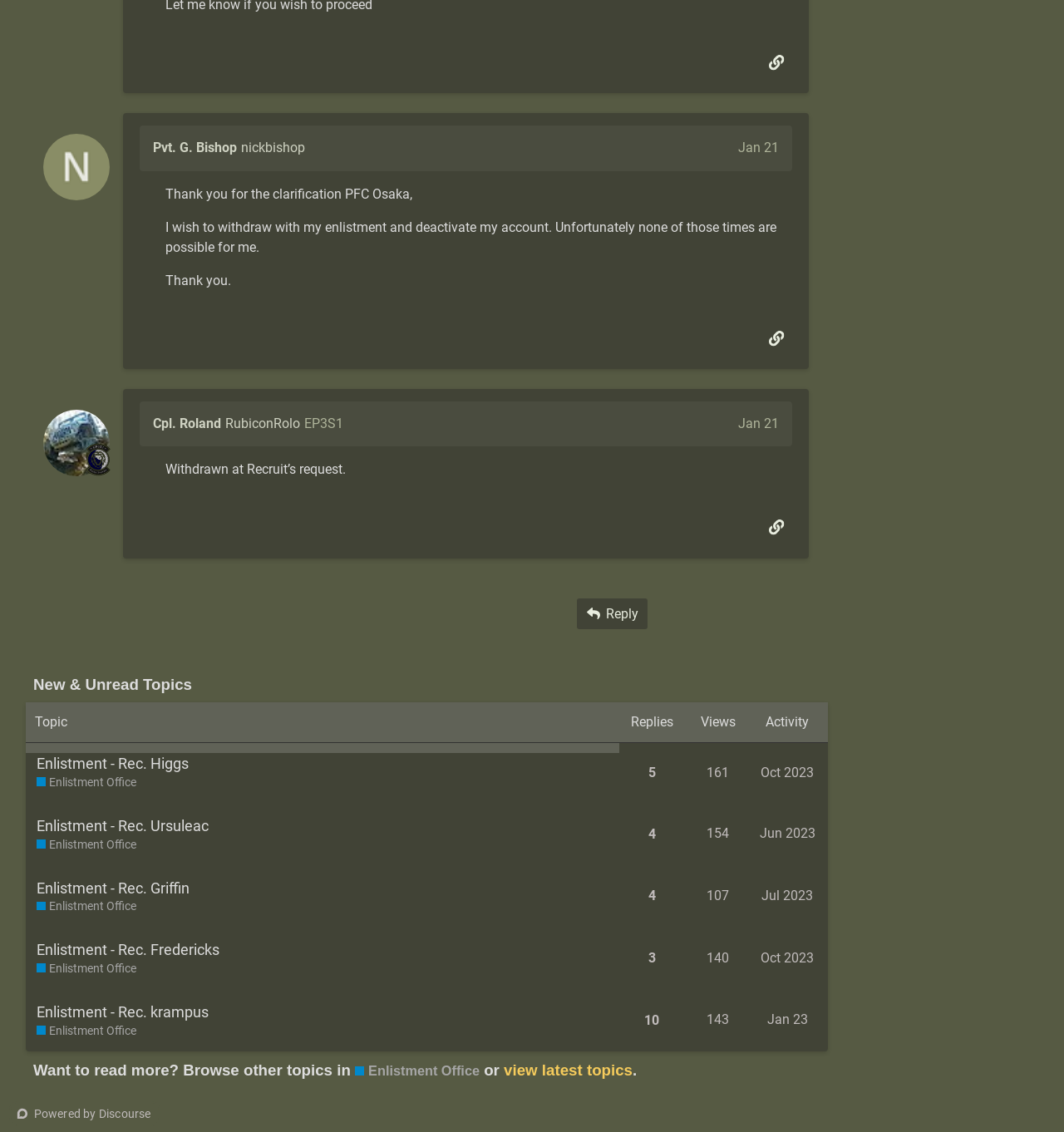Pinpoint the bounding box coordinates of the clickable element needed to complete the instruction: "View topic Enlistment - Rec. Higgs Enlistment Office". The coordinates should be provided as four float numbers between 0 and 1: [left, top, right, bottom].

[0.024, 0.666, 0.582, 0.71]